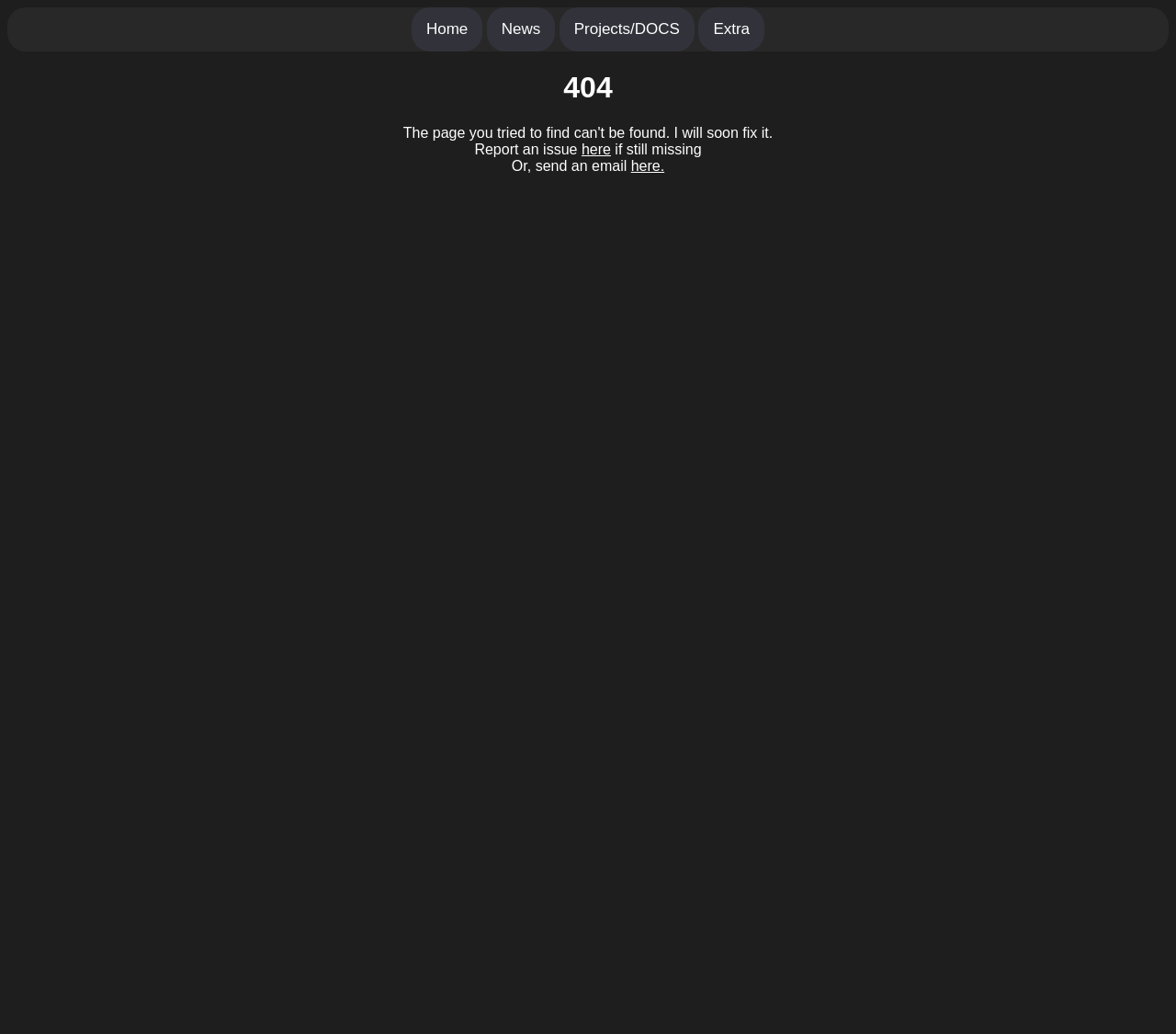Give a one-word or short phrase answer to this question: 
Is there an alternative way to report an issue?

Yes